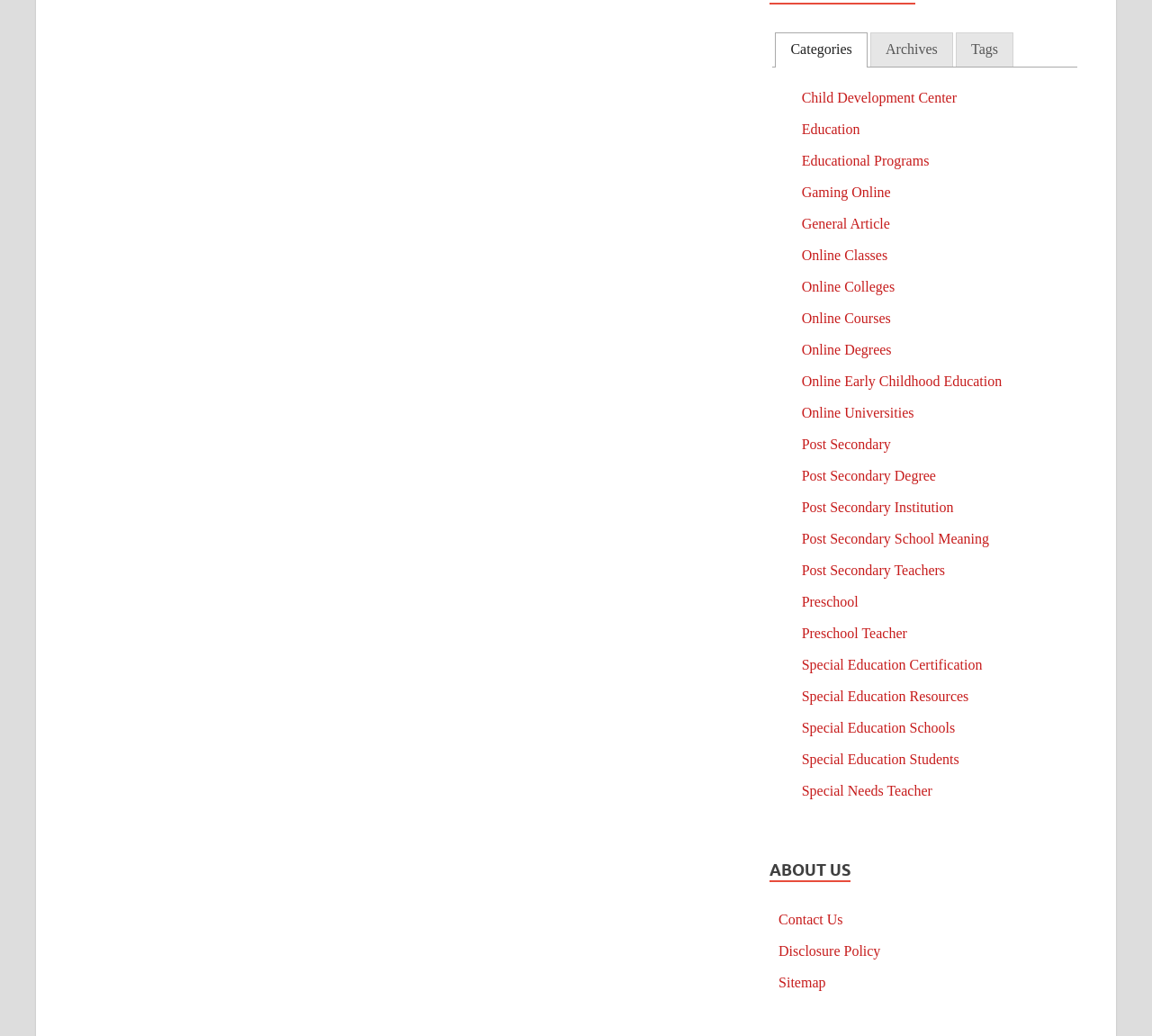Predict the bounding box coordinates for the UI element described as: "Archives". The coordinates should be four float numbers between 0 and 1, presented as [left, top, right, bottom].

[0.756, 0.032, 0.826, 0.064]